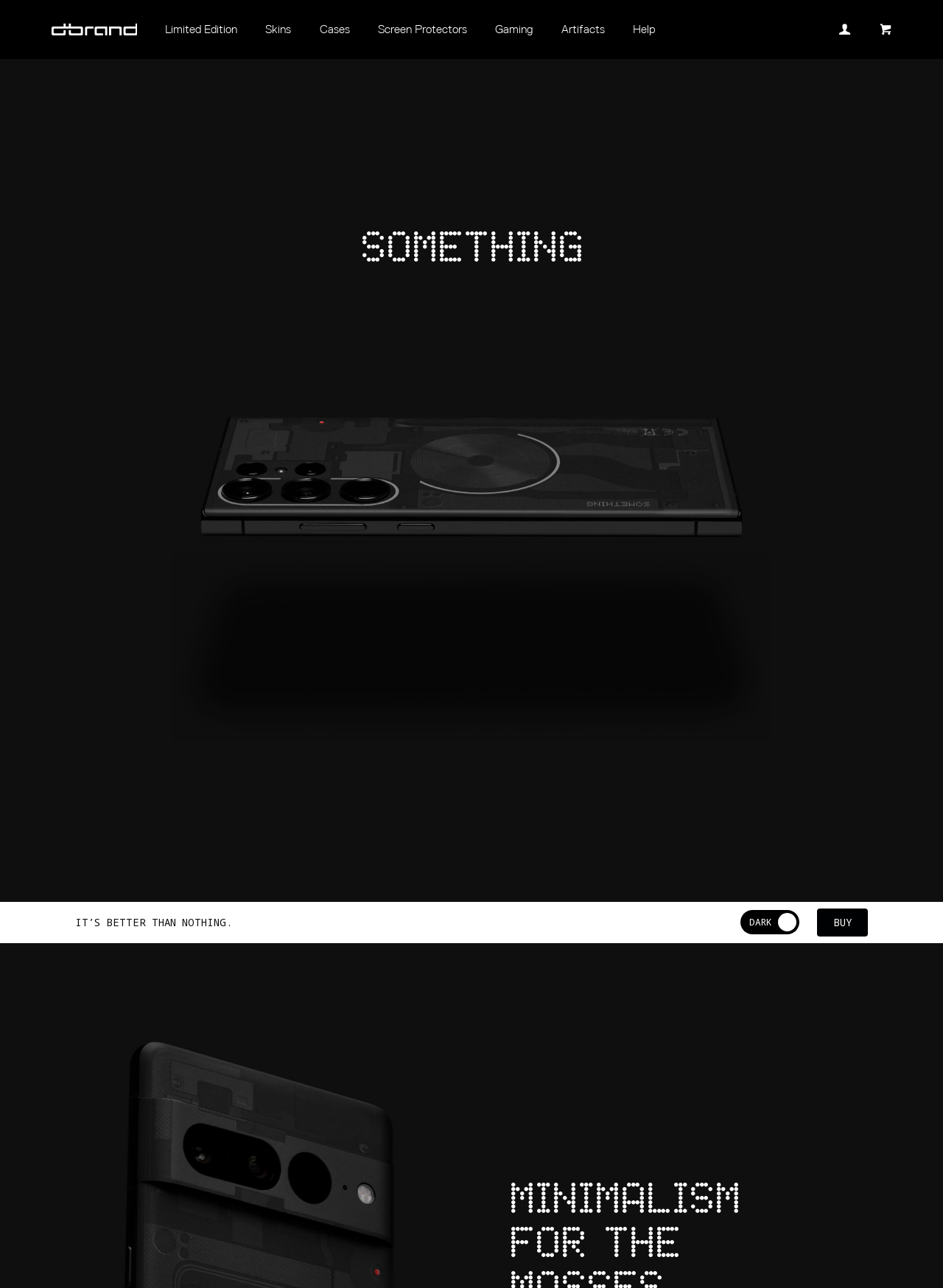Determine the bounding box coordinates of the region that needs to be clicked to achieve the task: "view account".

[0.875, 0.0, 0.918, 0.046]